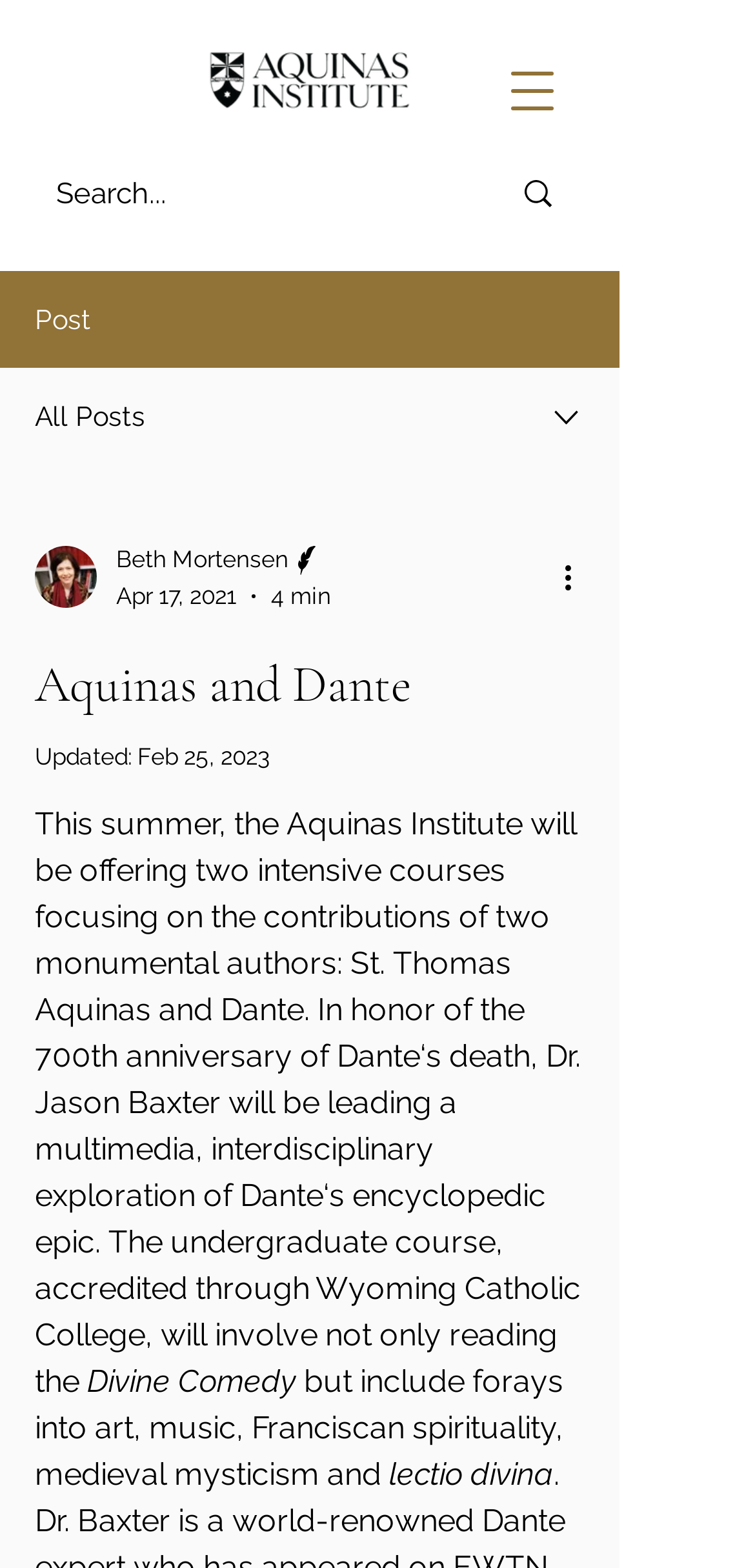What is the name of the epic being explored in the course?
Please give a detailed and elaborate answer to the question.

I found the answer by looking at the text that describes the course, which mentions 'reading the Divine Comedy but include forays into art, music, Franciscan spirituality, medieval mysticism and lectio divina.'